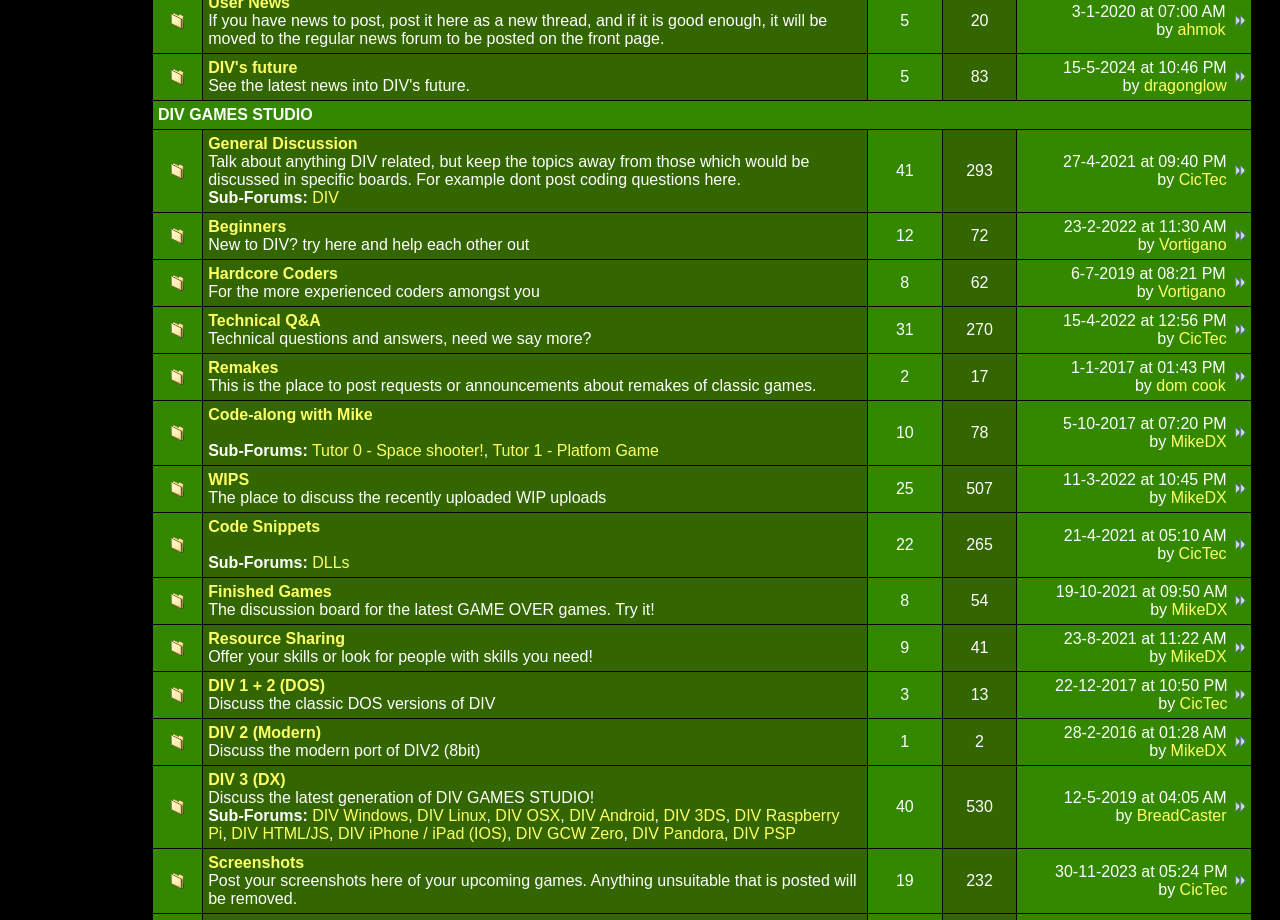Provide the bounding box coordinates of the HTML element this sentence describes: "DIV Android". The bounding box coordinates consist of four float numbers between 0 and 1, i.e., [left, top, right, bottom].

[0.445, 0.877, 0.511, 0.896]